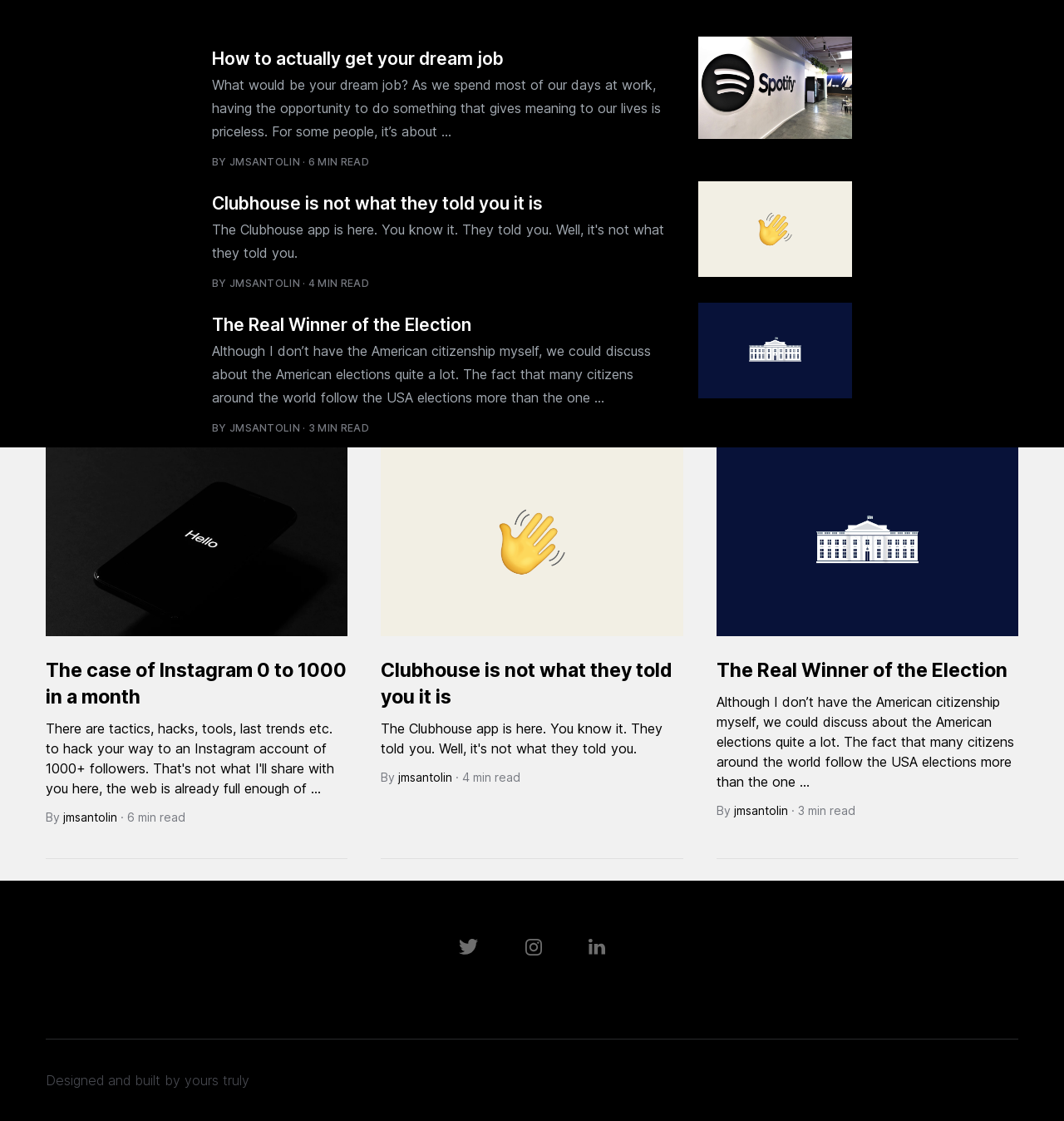Point out the bounding box coordinates of the section to click in order to follow this instruction: "Read the article 'How to actually get your dream job'".

[0.199, 0.043, 0.473, 0.062]